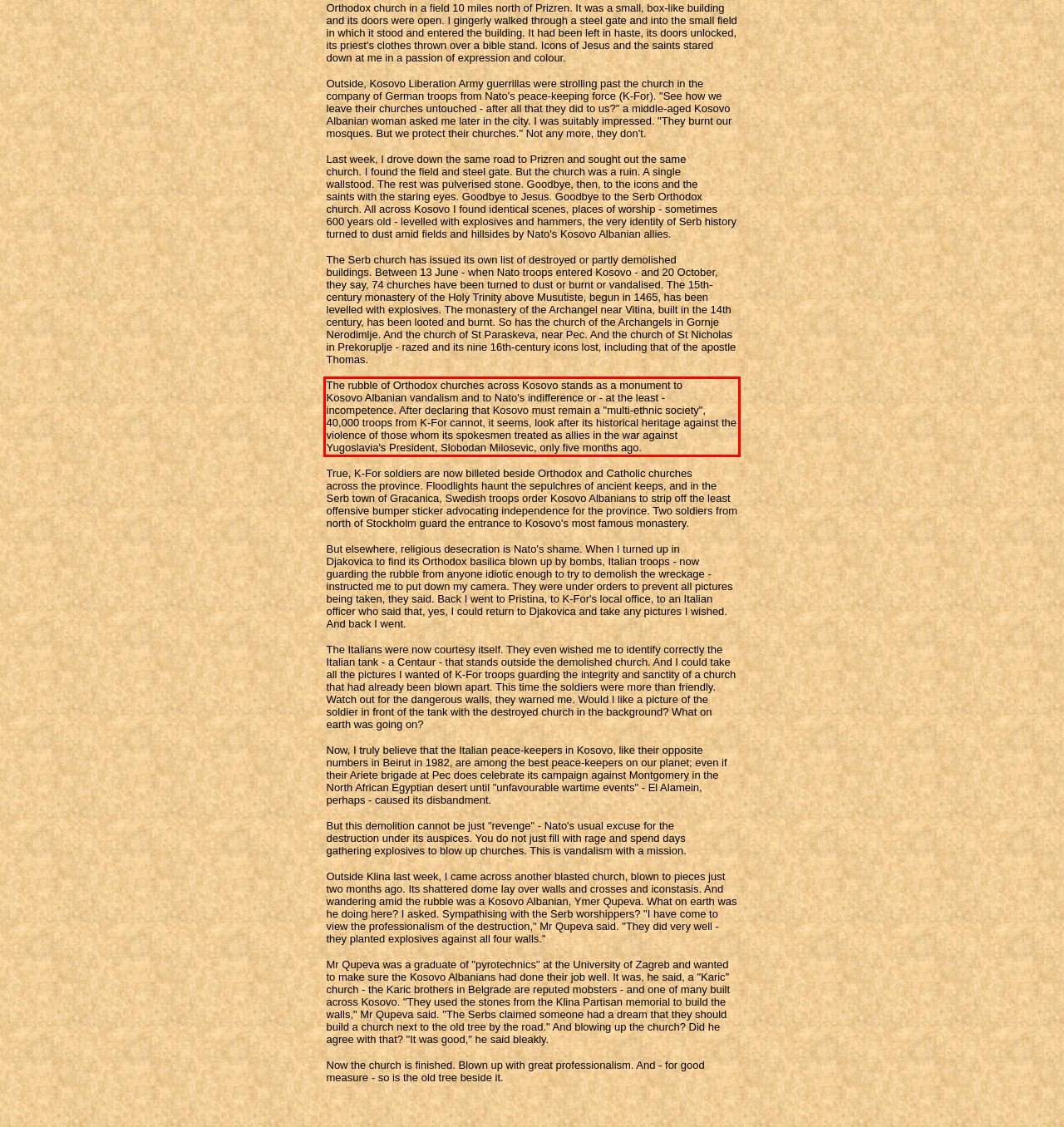You have a screenshot of a webpage, and there is a red bounding box around a UI element. Utilize OCR to extract the text within this red bounding box.

The rubble of Orthodox churches across Kosovo stands as a monument to Kosovo Albanian vandalism and to Nato's indifference or - at the least - incompetence. After declaring that Kosovo must remain a "multi-ethnic society", 40,000 troops from K-For cannot, it seems, look after its historical heritage against the violence of those whom its spokesmen treated as allies in the war against Yugoslavia's President, Slobodan Milosevic, only five months ago.